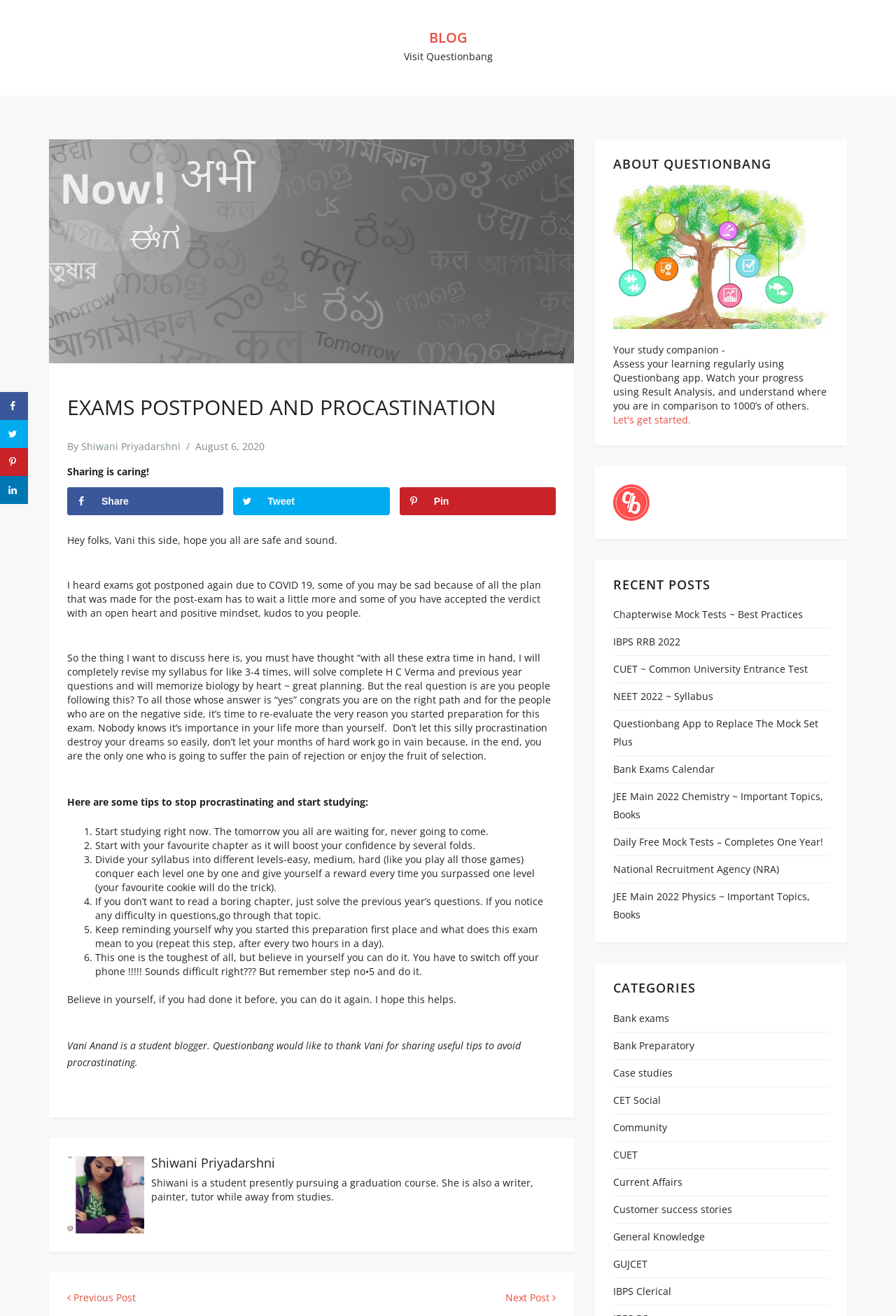What is the name of the app mentioned in the webpage?
Please interpret the details in the image and answer the question thoroughly.

The name of the app is mentioned in the text 'Your study companion - Questionbang' which is located in the 'ABOUT QUESTIONBANG' section at the bottom of the webpage.